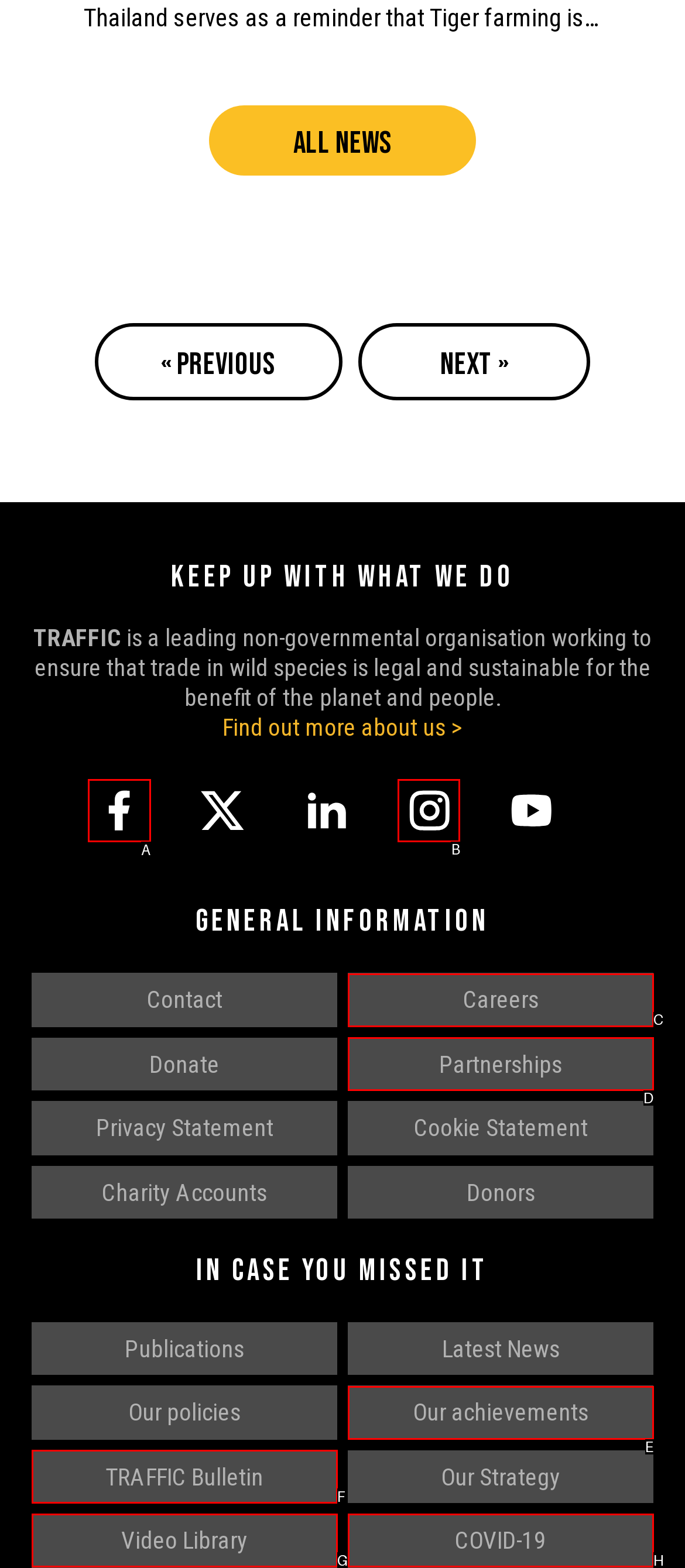Choose the letter of the option you need to click to Visit our Facebook Page. Answer with the letter only.

A